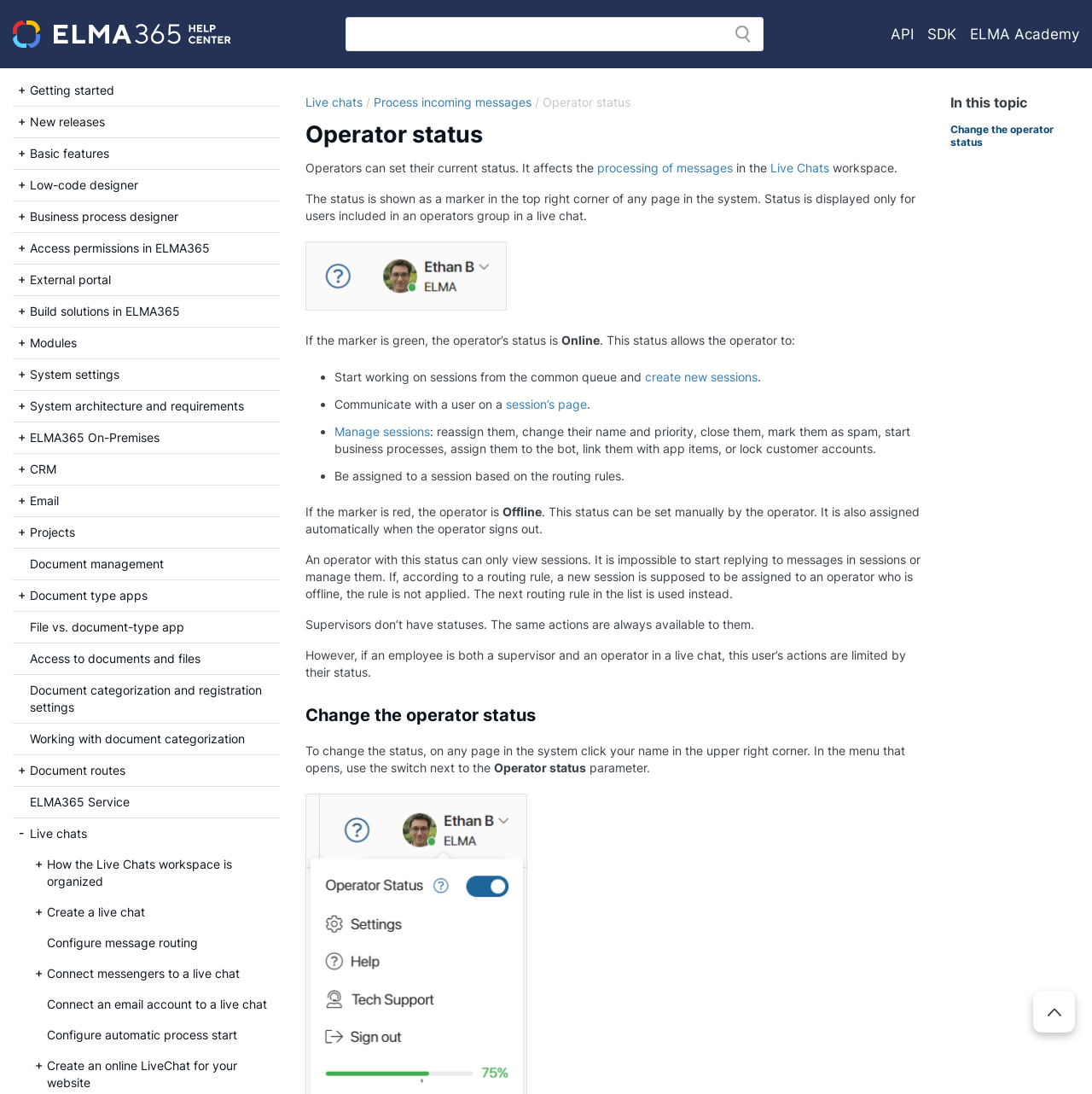Generate a comprehensive description of the contents of the webpage.

The webpage is about operator status in the Live Chats workspace. At the top, there is a link and an image on the left, followed by a textbox and three links to API, SDK, and ELMA Academy on the right. Below these elements, there is a long list of links to various topics related to ELMA365, including getting started, new releases, basic features, and more.

On the left side of the page, there is a header section with a heading "Operator status" and a brief description of what operators can do with their current status. Below this, there is a paragraph explaining how the status affects the processing of messages in the Live Chats workspace.

The main content of the page is divided into sections. The first section explains what the operator status is and how it is displayed in the system. There is an image showing the operator status marker in the top right corner of a page. The section also explains what operators can do when their status is online or offline.

The next section is about changing the operator status. It provides step-by-step instructions on how to do so, including clicking on the user's name in the upper right corner and using the switch next to the "Operator status" parameter.

At the bottom of the page, there is a heading "In this topic" with a link to "Change the operator status". There is also a link at the very bottom of the page.